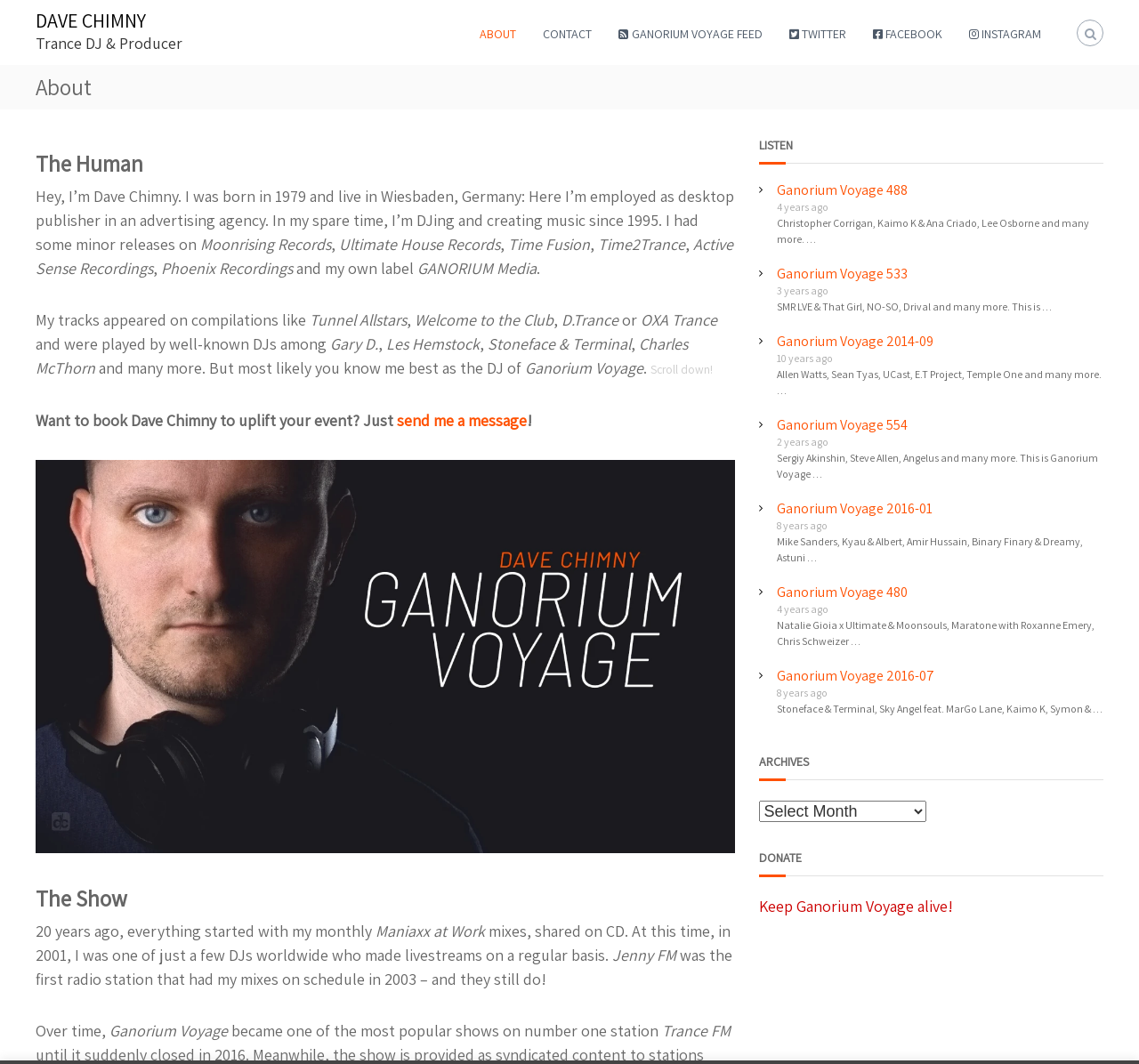Illustrate the webpage with a detailed description.

This webpage is about Dave Chimny, a trance DJ and producer. At the top, there is a navigation menu with links to "ABOUT", "CONTACT", "GANORIUM VOYAGE FEED", "TWITTER", "FACEBOOK", and "INSTAGRAM". Below the navigation menu, there is a heading "About" followed by a brief introduction to Dave Chimny, including his birth year, occupation, and hobbies.

The introduction is followed by a list of record labels he has worked with, including Moonrising Records, Ultimate House Records, and Time Fusion. There is also a mention of his own label, GANORIUM Media. The text then lists some compilations his tracks have appeared on, such as Tunnel Allstars and Welcome to the Club, and mentions that his tracks have been played by well-known DJs like Gary D. and Stoneface & Terminal.

Further down, there is a call to action to book Dave Chimny for events, with a link to send a message. Below this, there is an image with the title "Dave Chimny – Podcast Teaser 2020". The next section is headed "The Show" and describes the history of Dave Chimny's monthly mixes, which started 20 years ago and were initially shared on CD. The text mentions that he was one of the first DJs to do regular livestreams and that his mixes were played on Jenny FM radio station.

The webpage then lists several episodes of his show, Ganorium Voyage, with links to each episode and a brief description of the guests and tracks featured. The episodes are listed in reverse chronological order, with the most recent ones first. Each episode has a timestamp indicating when it was published, ranging from 2 years ago to 10 years ago.